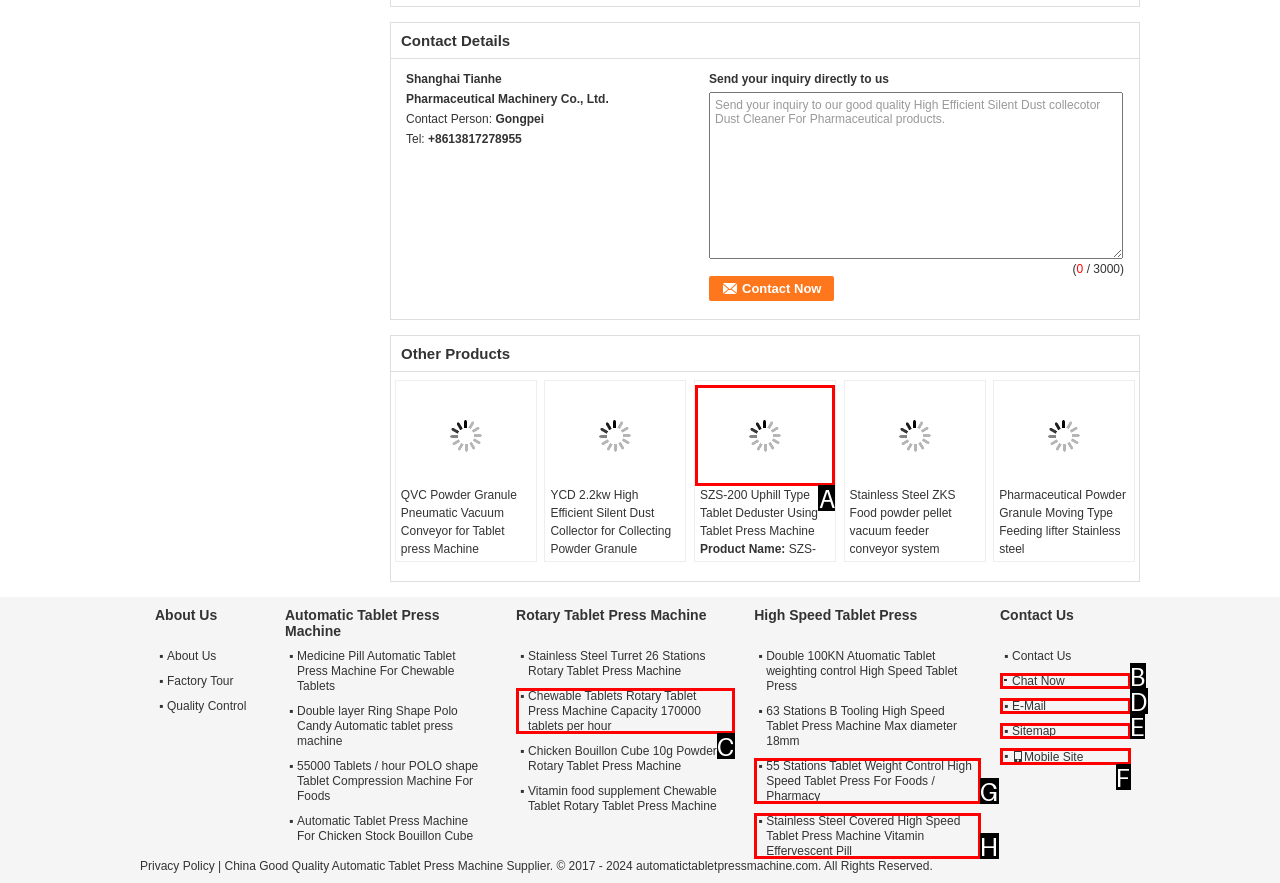Identify which HTML element to click to fulfill the following task: View product details of SZS-200 Uphill Type Tablet Deduster Using Tablet Press Machine. Provide your response using the letter of the correct choice.

A